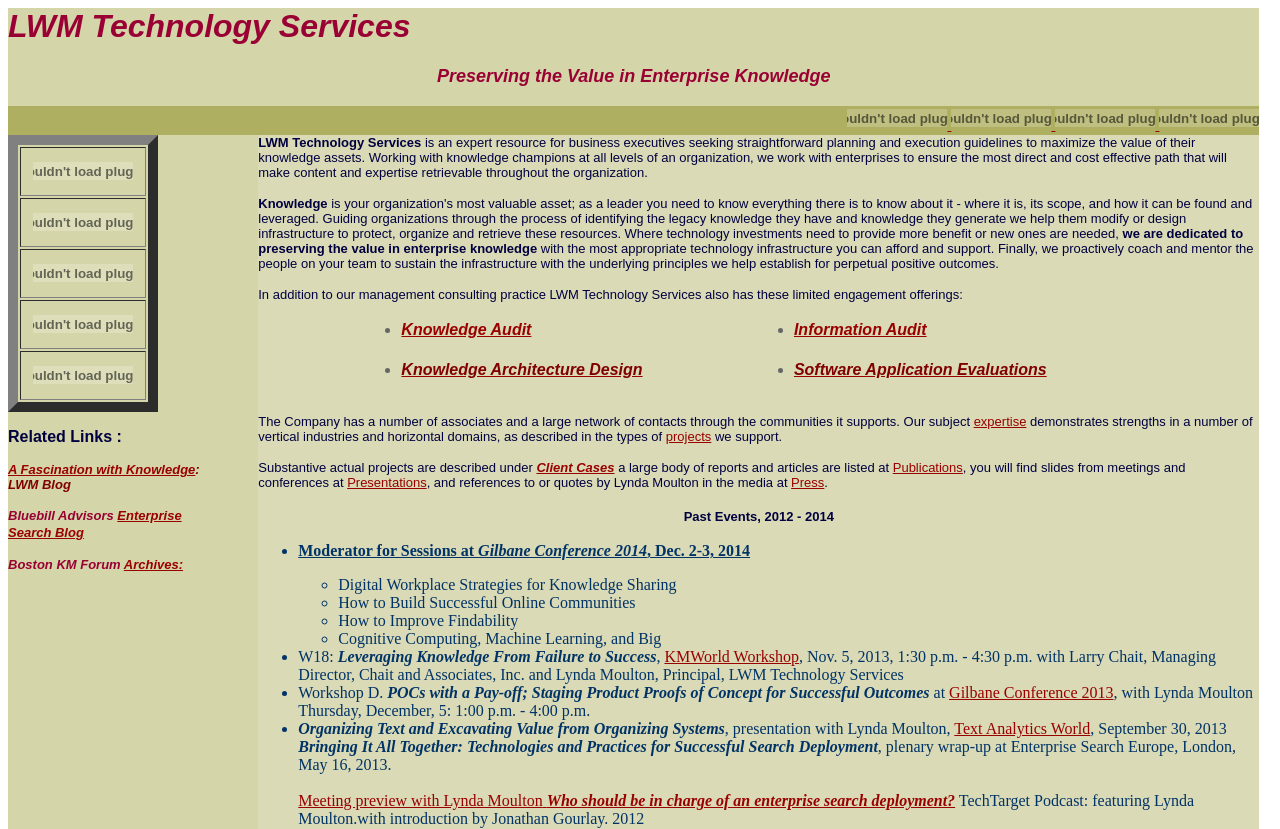Please examine the image and provide a detailed answer to the question: What is the purpose of the company?

The purpose of the company can be inferred from the heading 'LWM Technology Services Preserving the Value in Enterprise Knowledge' which suggests that the company's goal is to preserve the value in enterprise knowledge.